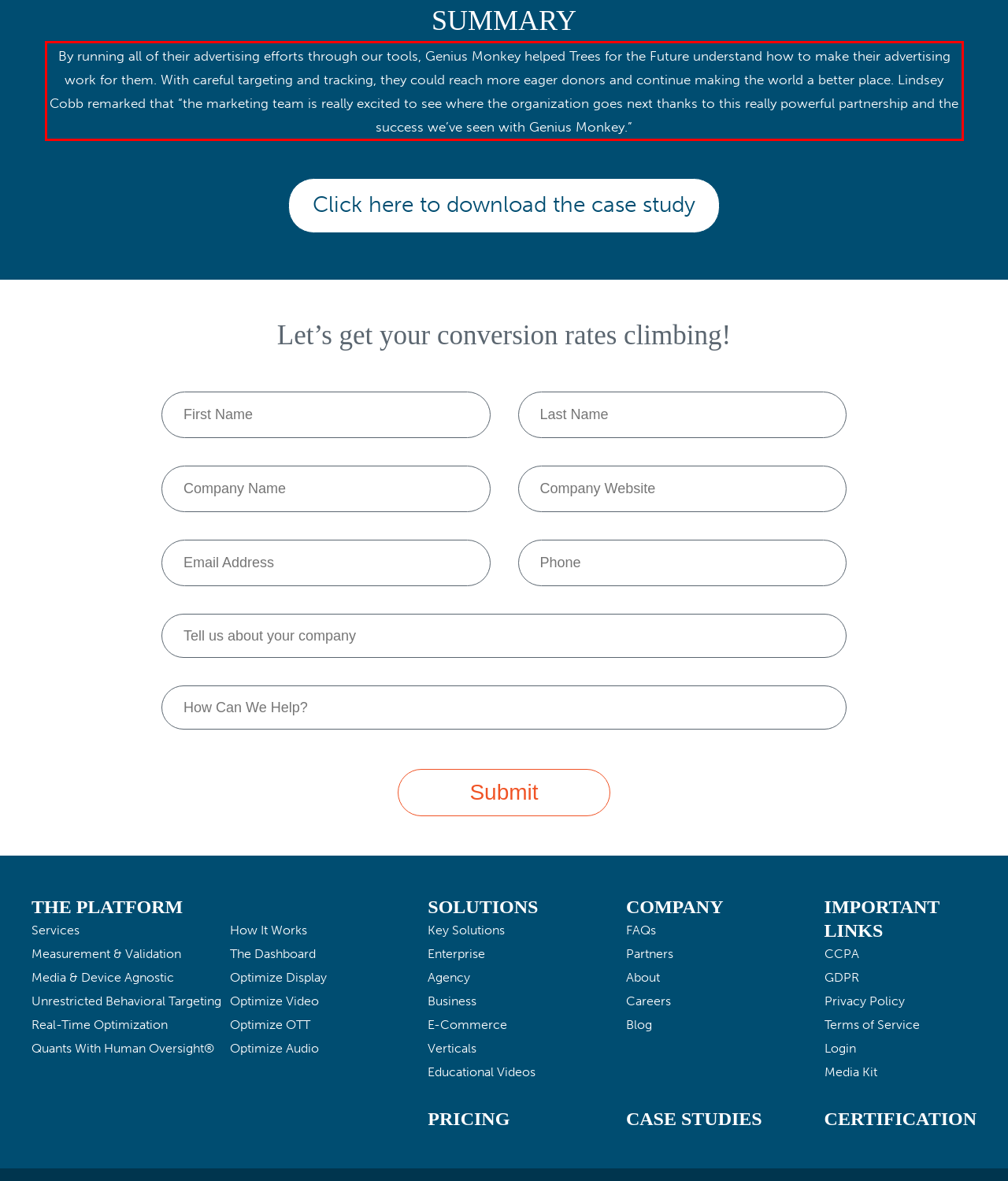Look at the webpage screenshot and recognize the text inside the red bounding box.

By running all of their advertising efforts through our tools, Genius Monkey helped Trees for the Future understand how to make their advertising work for them. With careful targeting and tracking, they could reach more eager donors and continue making the world a better place. Lindsey Cobb remarked that “the marketing team is really excited to see where the organization goes next thanks to this really powerful partnership and the success we’ve seen with Genius Monkey.”